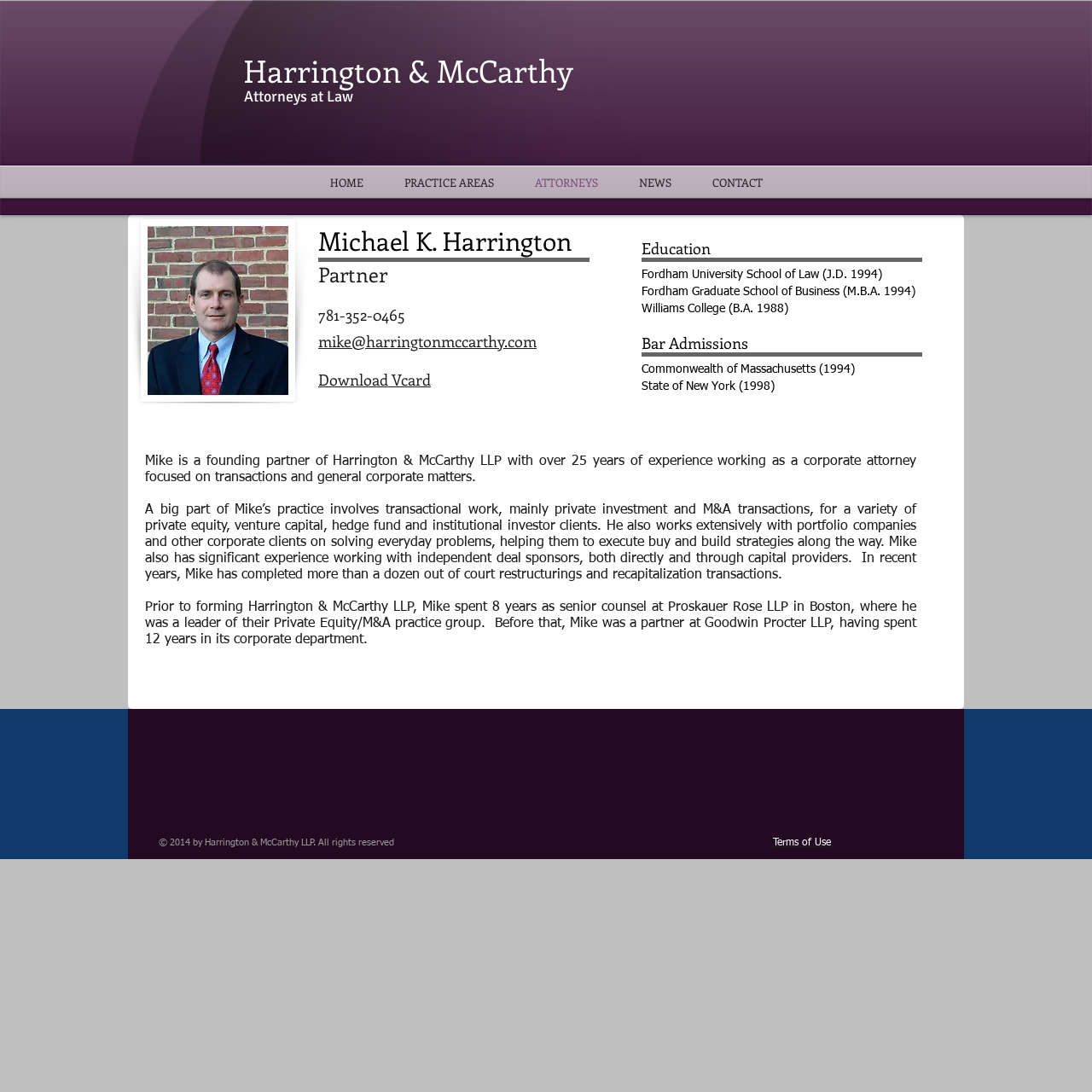Pinpoint the bounding box coordinates of the clickable area necessary to execute the following instruction: "Go to the top of the page". The coordinates should be given as four float numbers between 0 and 1, namely [left, top, right, bottom].

None